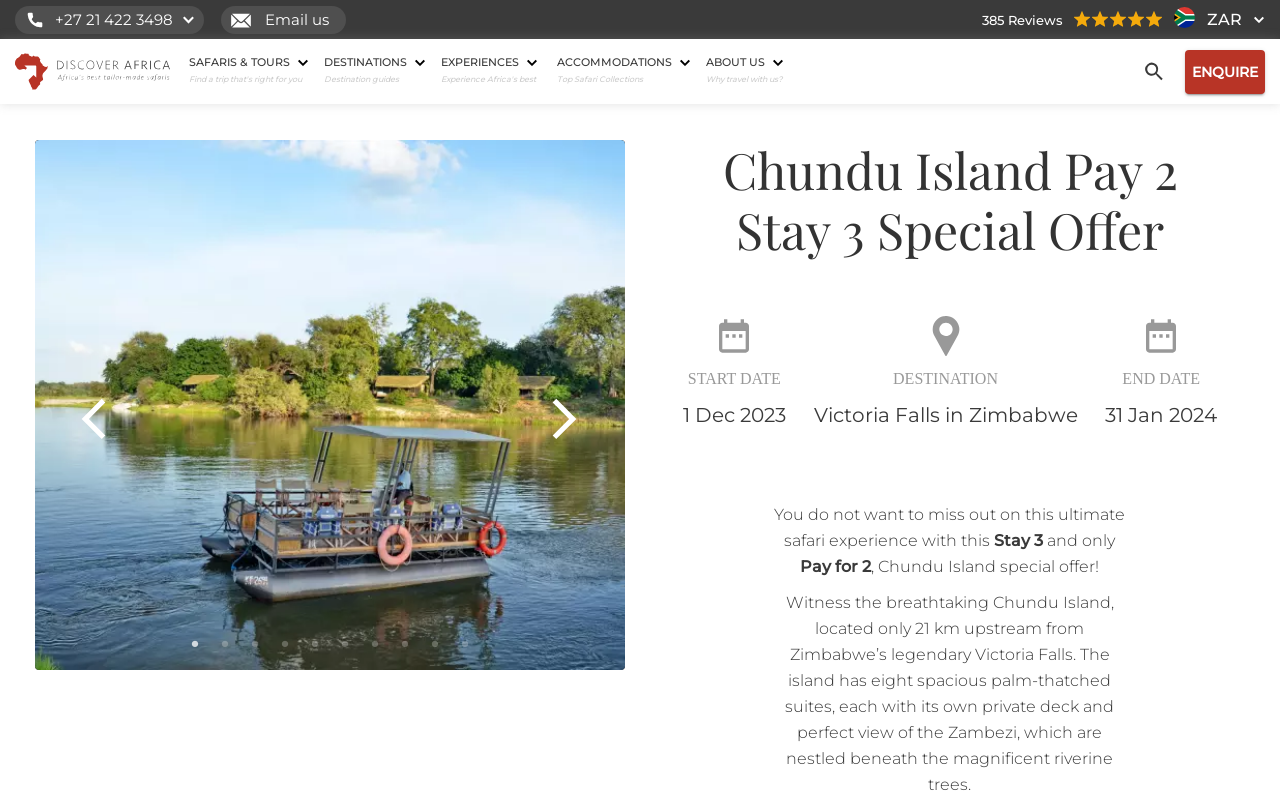How many suites are there on Chundu Island?
Please answer the question with as much detail as possible using the screenshot.

The webpage mentions that Chundu Island has eight spacious palm-thatched suites, each with its own private deck and perfect view of the Zambezi River.